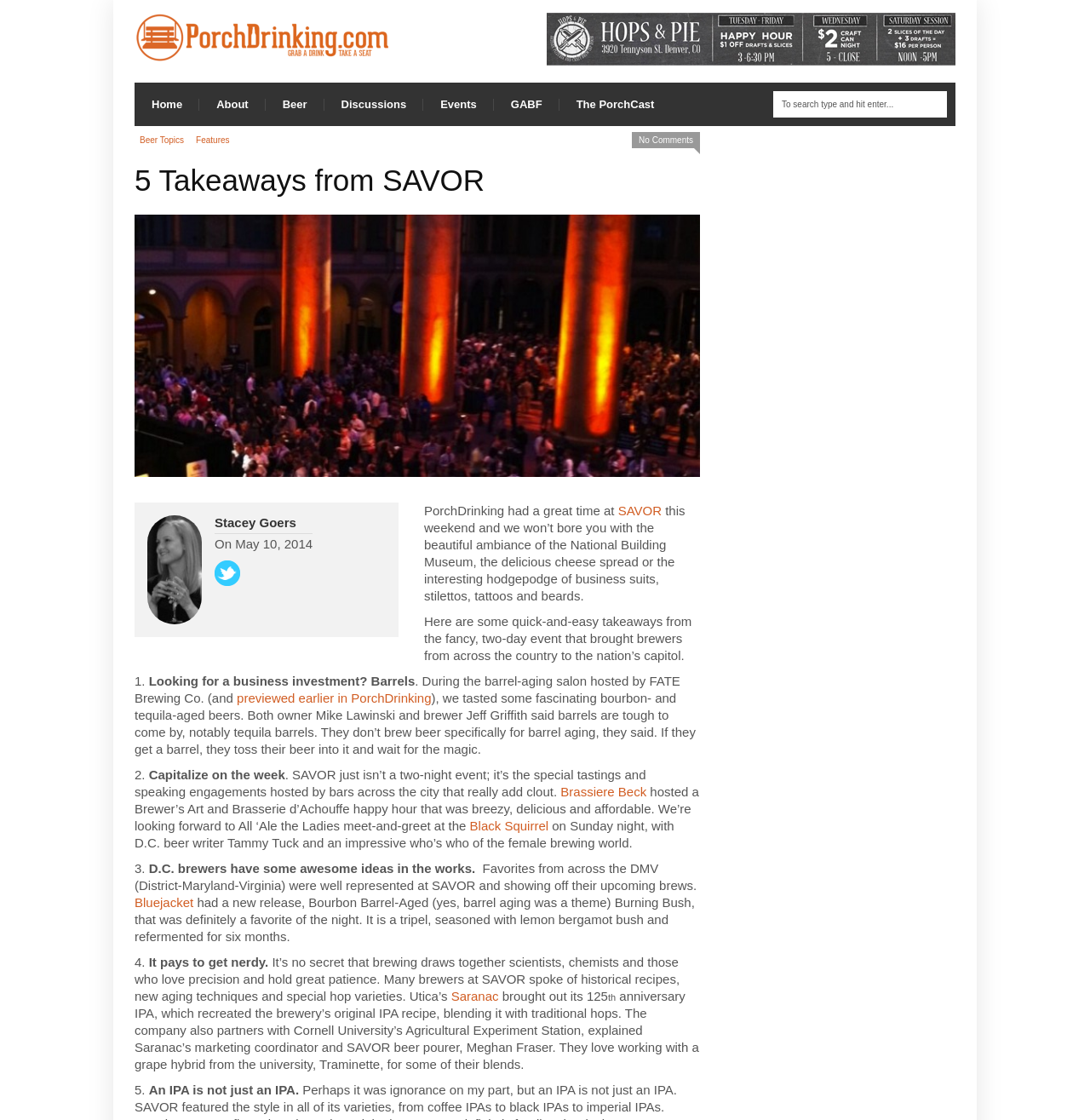Find the bounding box coordinates of the element to click in order to complete the given instruction: "Read more about SAVOR."

[0.567, 0.45, 0.607, 0.463]